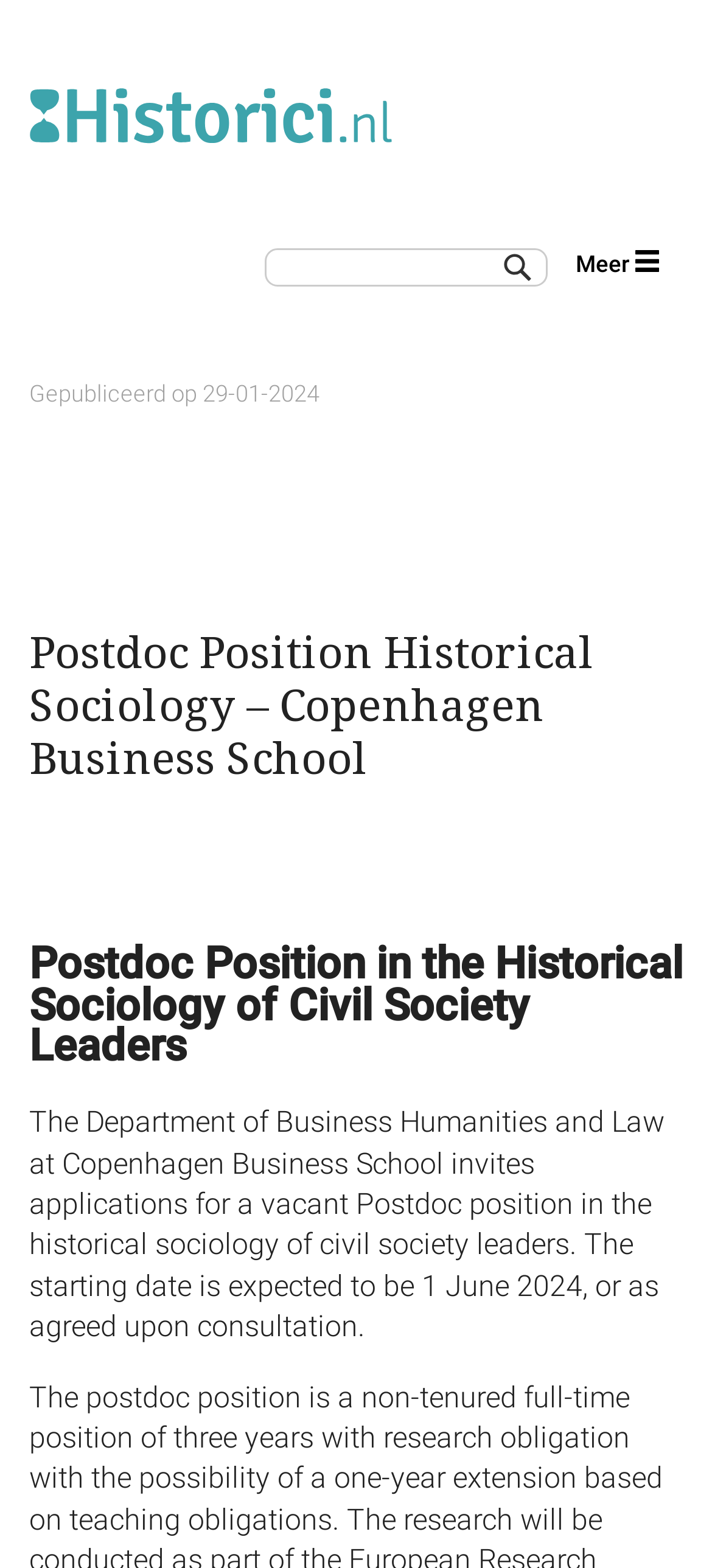Identify the main heading from the webpage and provide its text content.

Postdoc Position Historical Sociology – Copenhagen Business School